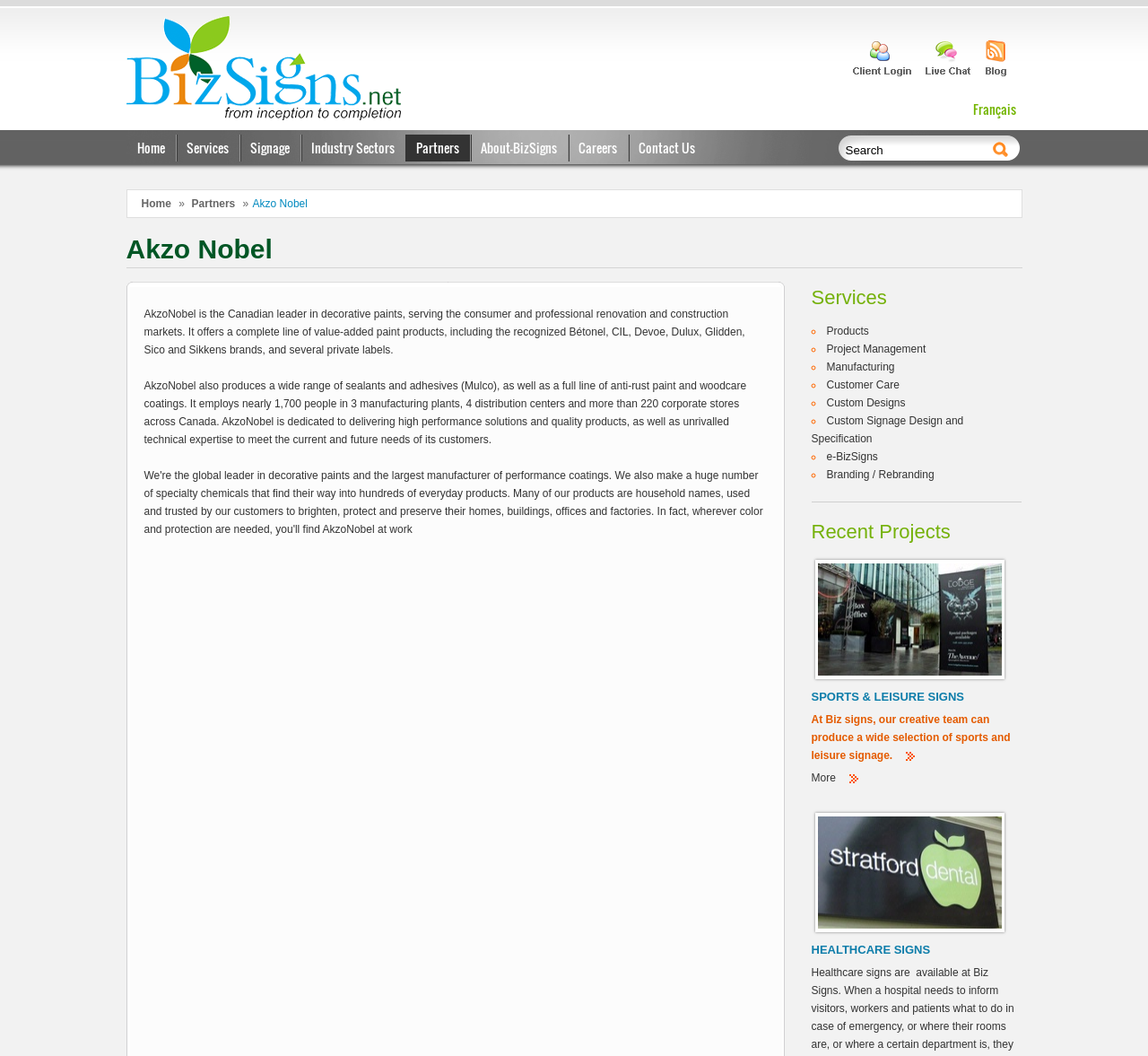Pinpoint the bounding box coordinates of the element that must be clicked to accomplish the following instruction: "Search for something". The coordinates should be in the format of four float numbers between 0 and 1, i.e., [left, top, right, bottom].

[0.73, 0.128, 0.88, 0.152]